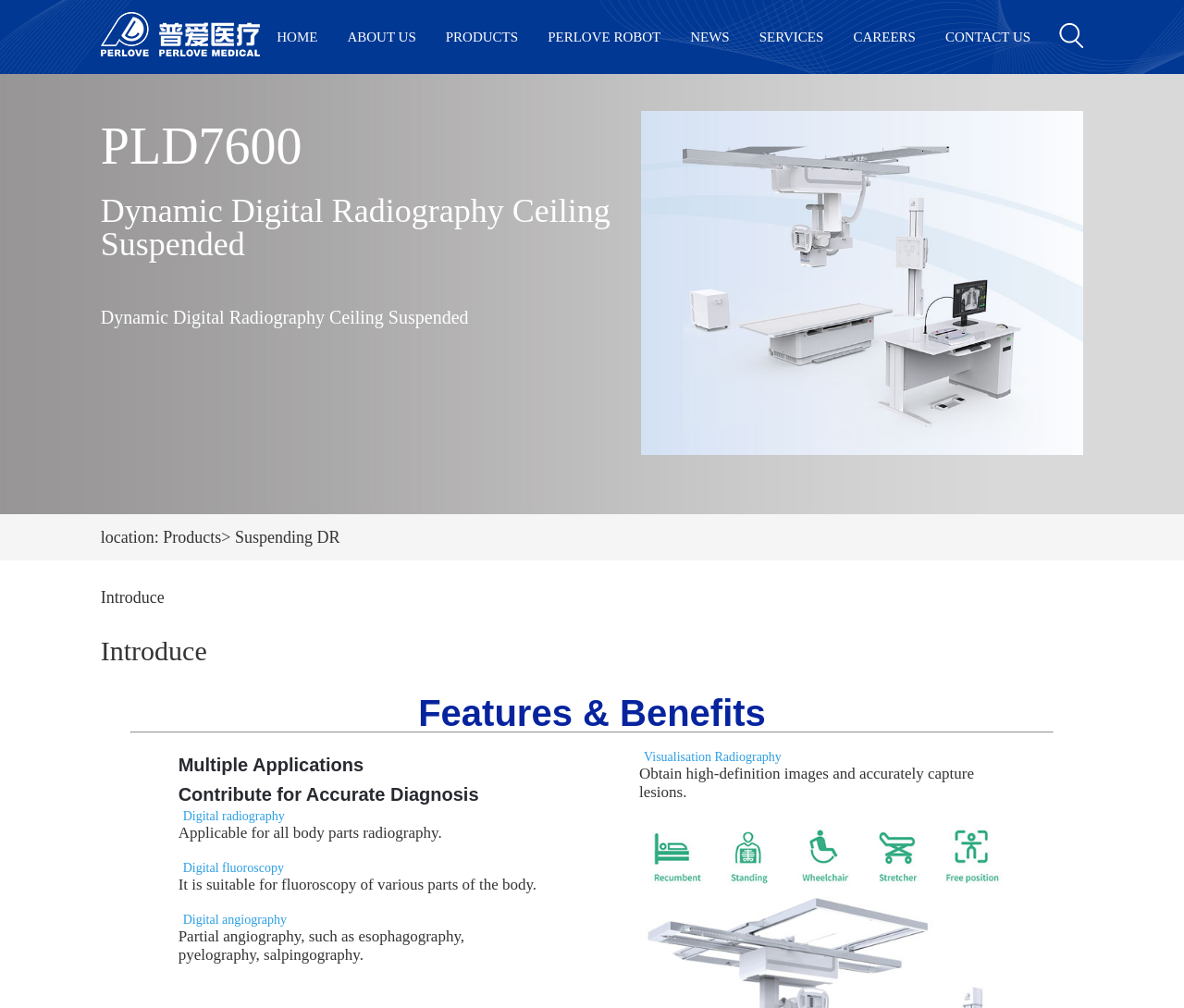Locate the bounding box coordinates of the area where you should click to accomplish the instruction: "Read the introduction by clicking Introduce".

[0.085, 0.583, 0.151, 0.602]